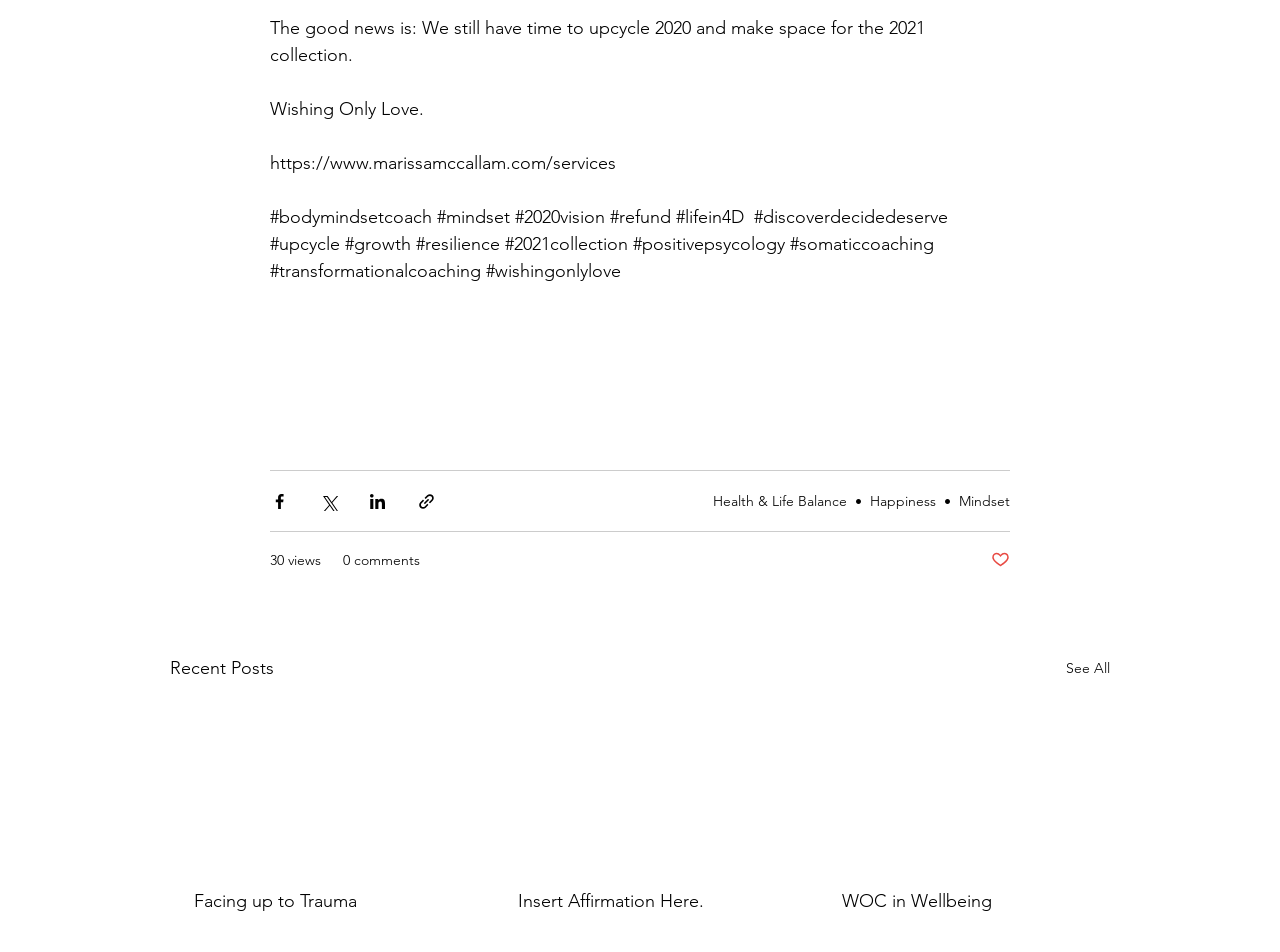Answer the question in one word or a short phrase:
What is the title of the section below the main content?

Recent Posts